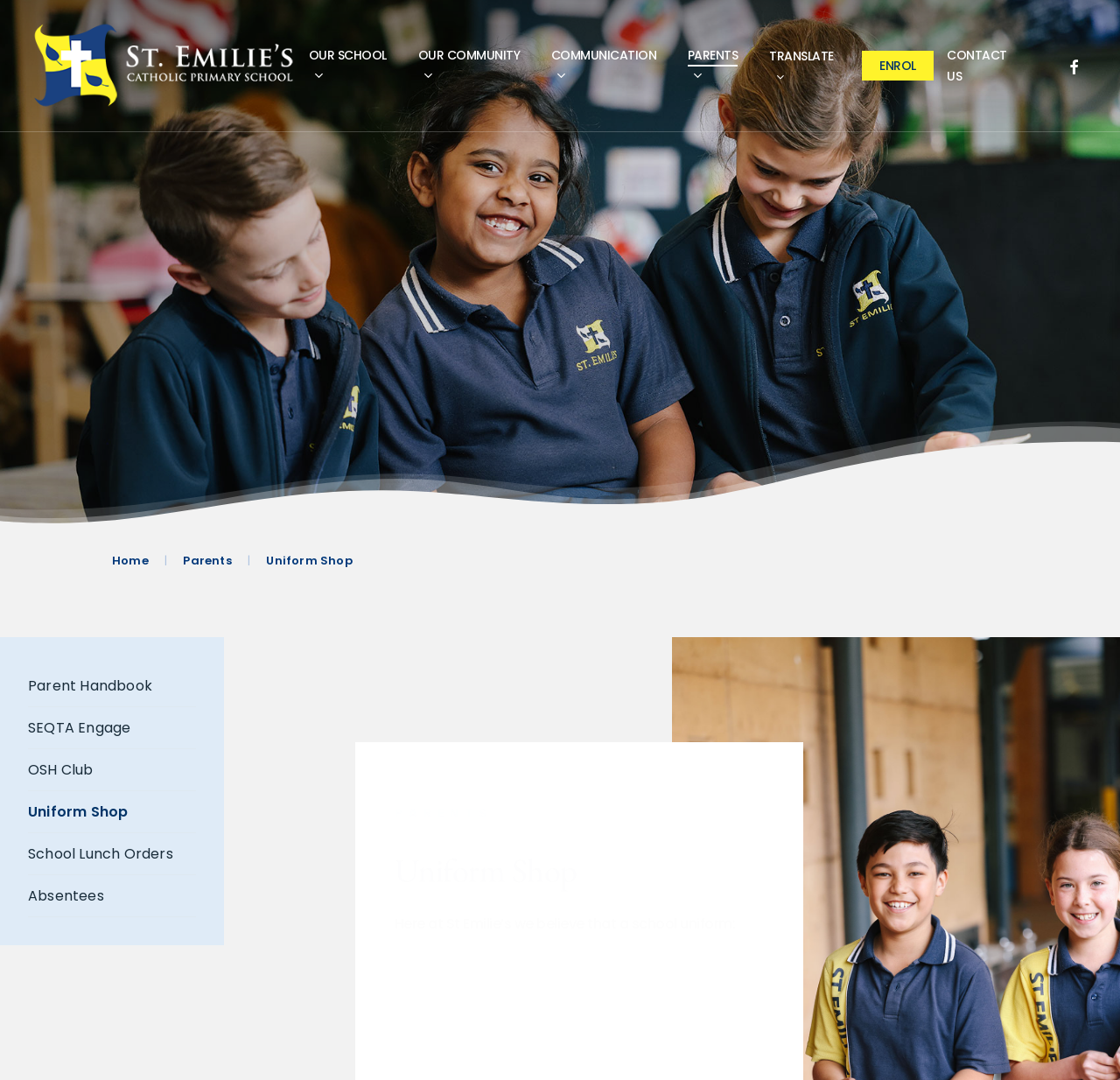Identify the bounding box of the HTML element described as: "Communication".

[0.492, 0.041, 0.602, 0.08]